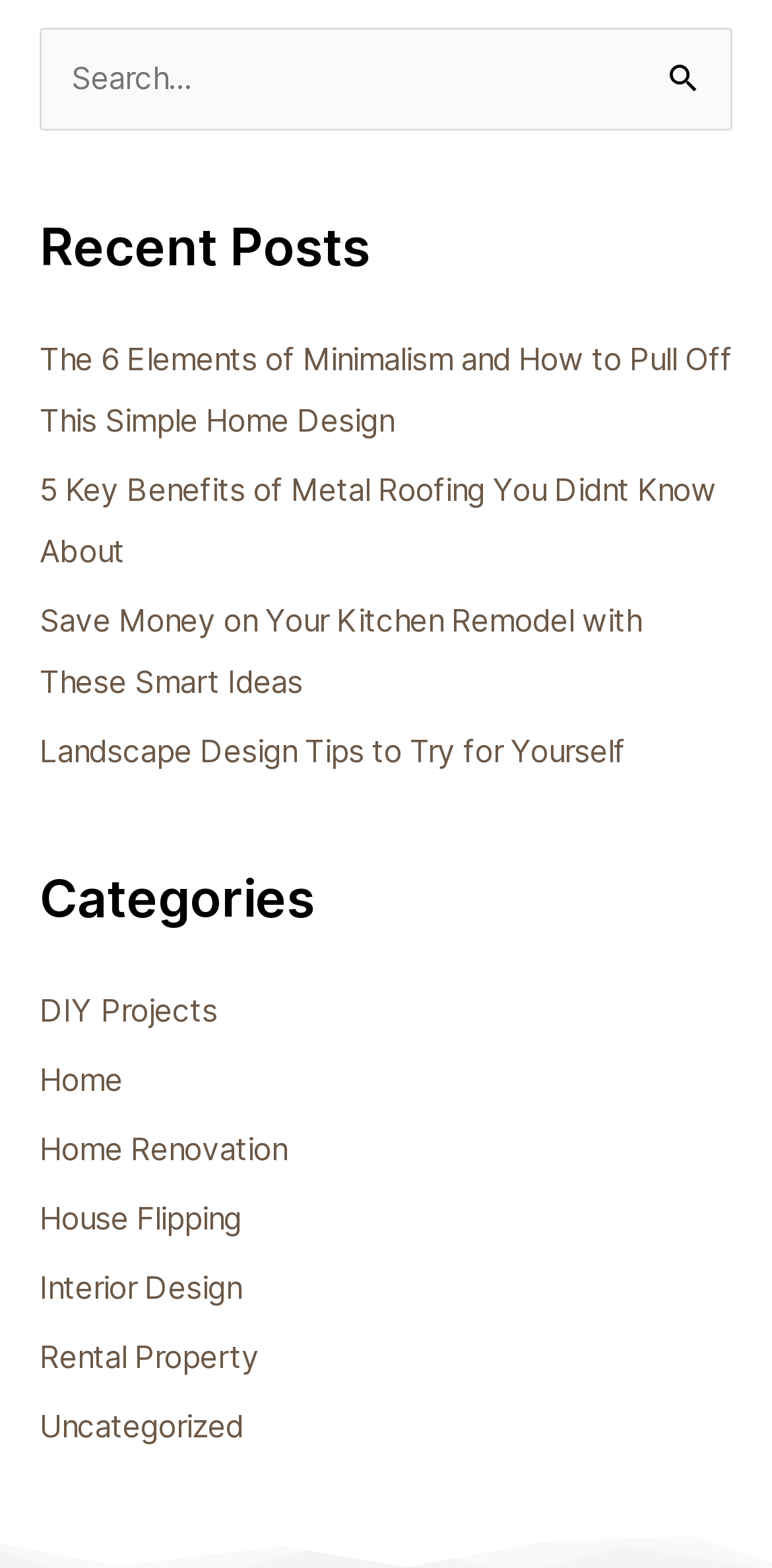Identify the bounding box for the described UI element. Provide the coordinates in (top-left x, top-left y, bottom-right x, bottom-right y) format with values ranging from 0 to 1: parent_node: Search for: name="s" placeholder="Search..."

[0.051, 0.018, 0.949, 0.083]